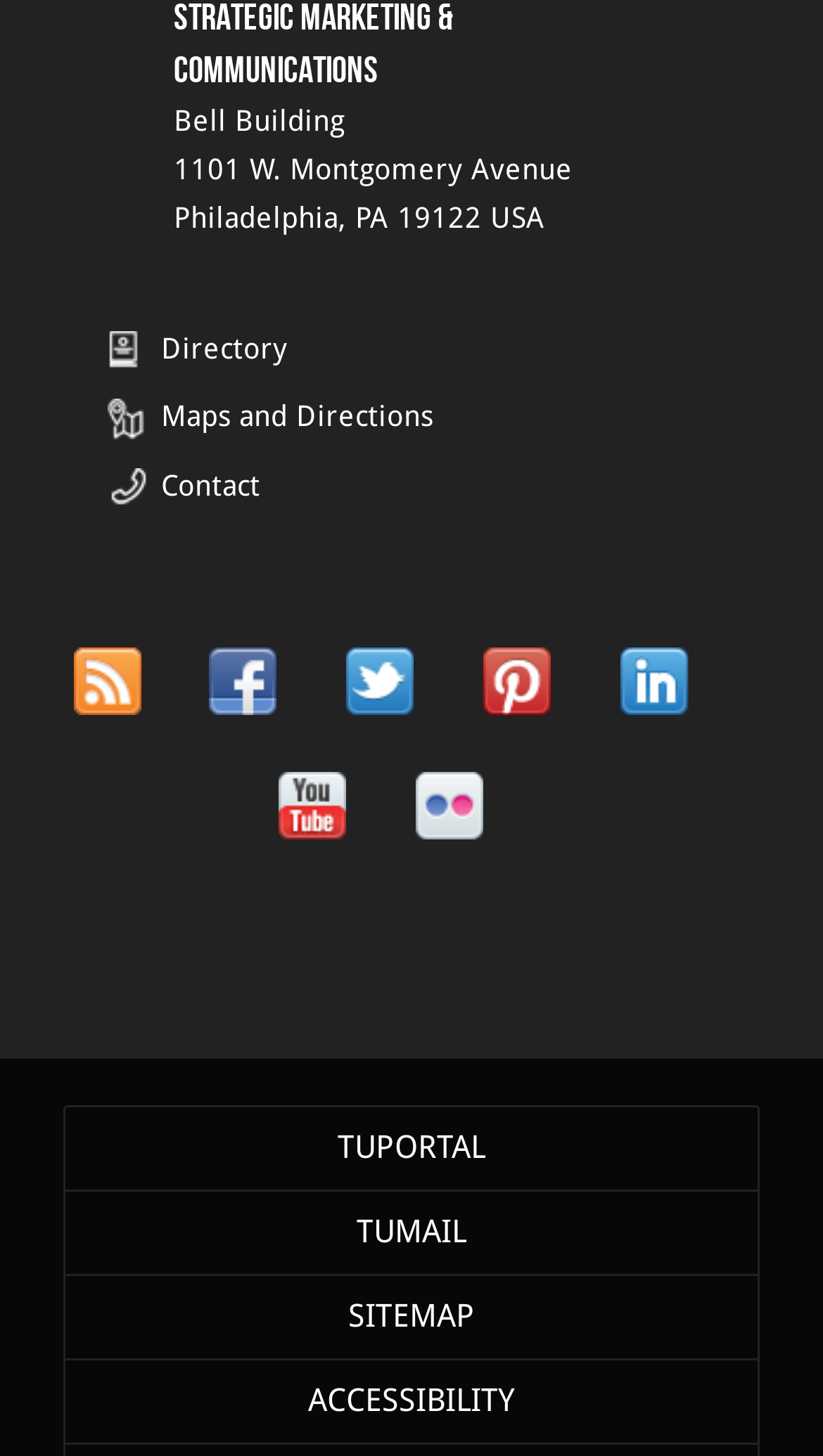Identify the bounding box coordinates of the clickable region to carry out the given instruction: "View the introduction".

None